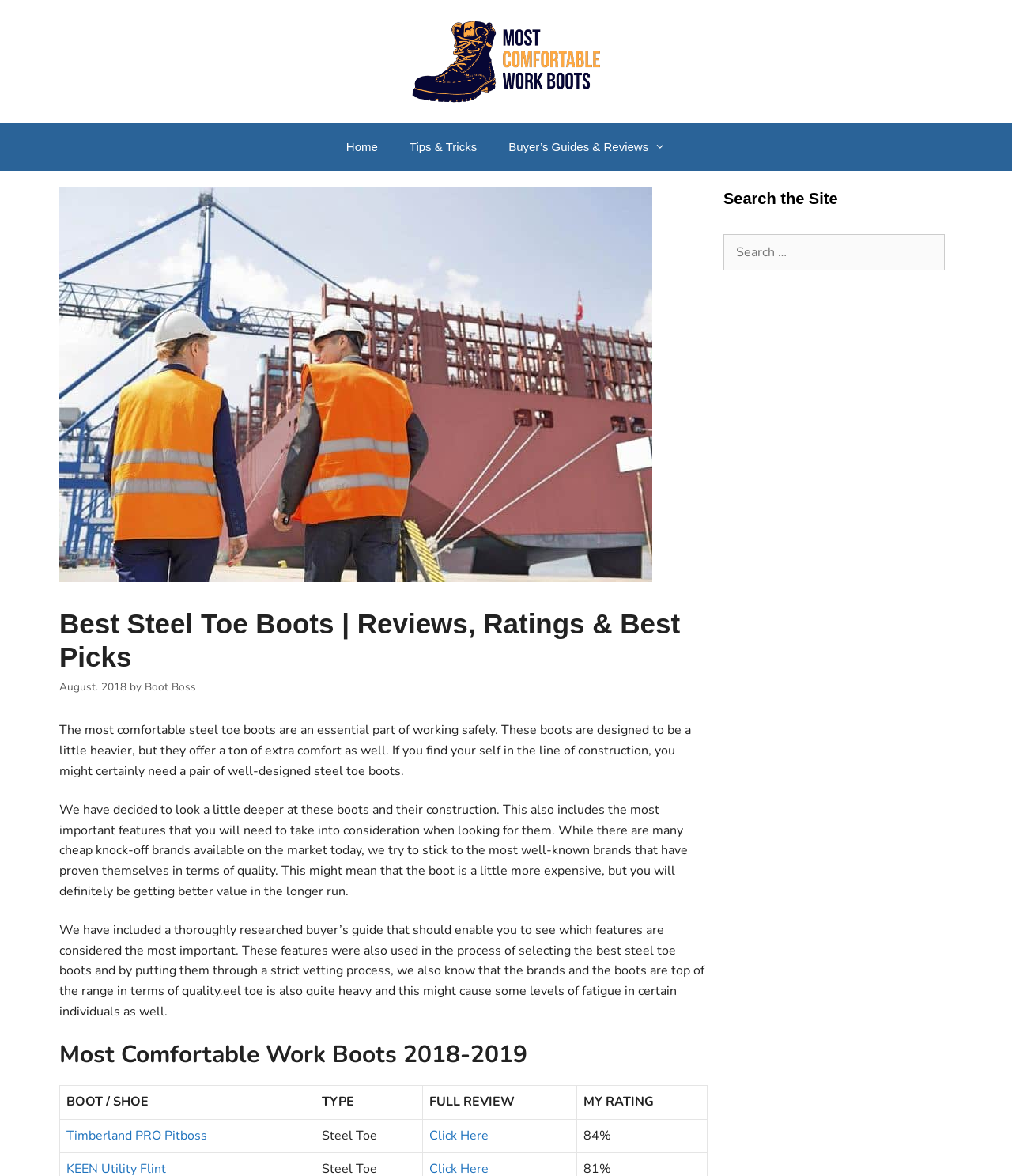Specify the bounding box coordinates of the element's area that should be clicked to execute the given instruction: "Read the review of Timberland PRO Pitboss". The coordinates should be four float numbers between 0 and 1, i.e., [left, top, right, bottom].

[0.066, 0.958, 0.205, 0.973]